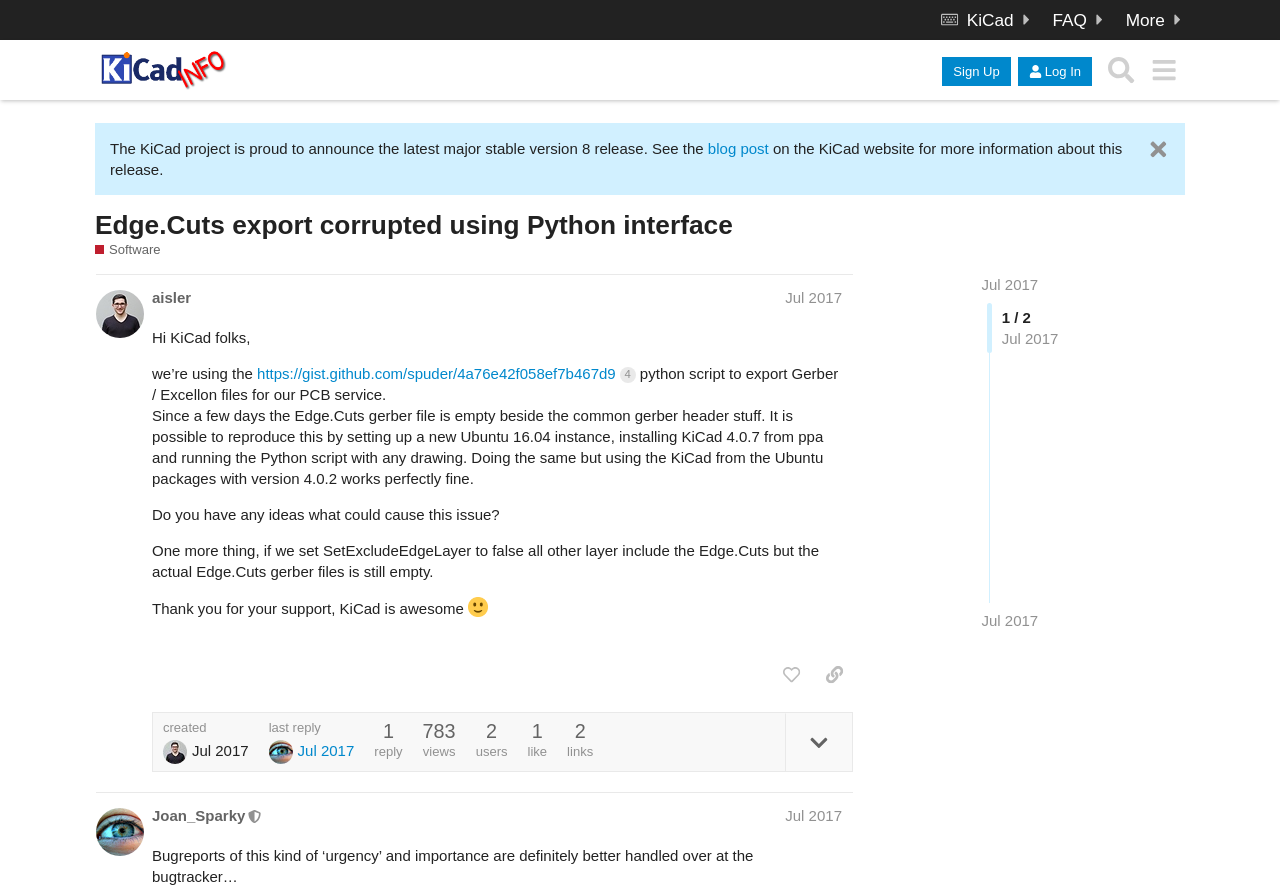What is the name of the forum?
Refer to the image and provide a one-word or short phrase answer.

KiCad.info Forums